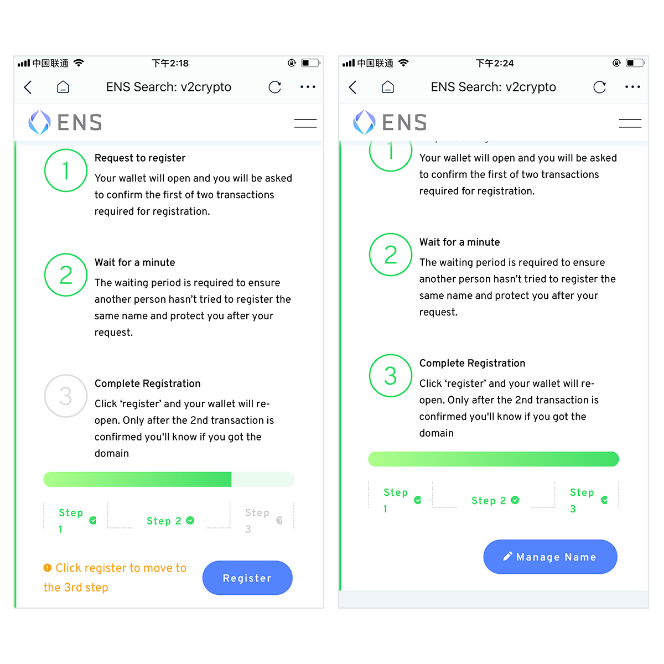From the details in the image, provide a thorough response to the question: What action should the user take once their wallet reopens in step 3?

In the third step, 'Complete Registration', the user is advised to click the 'register' button once their wallet reopens, indicating the second transaction for confirmation, which completes the registration process.